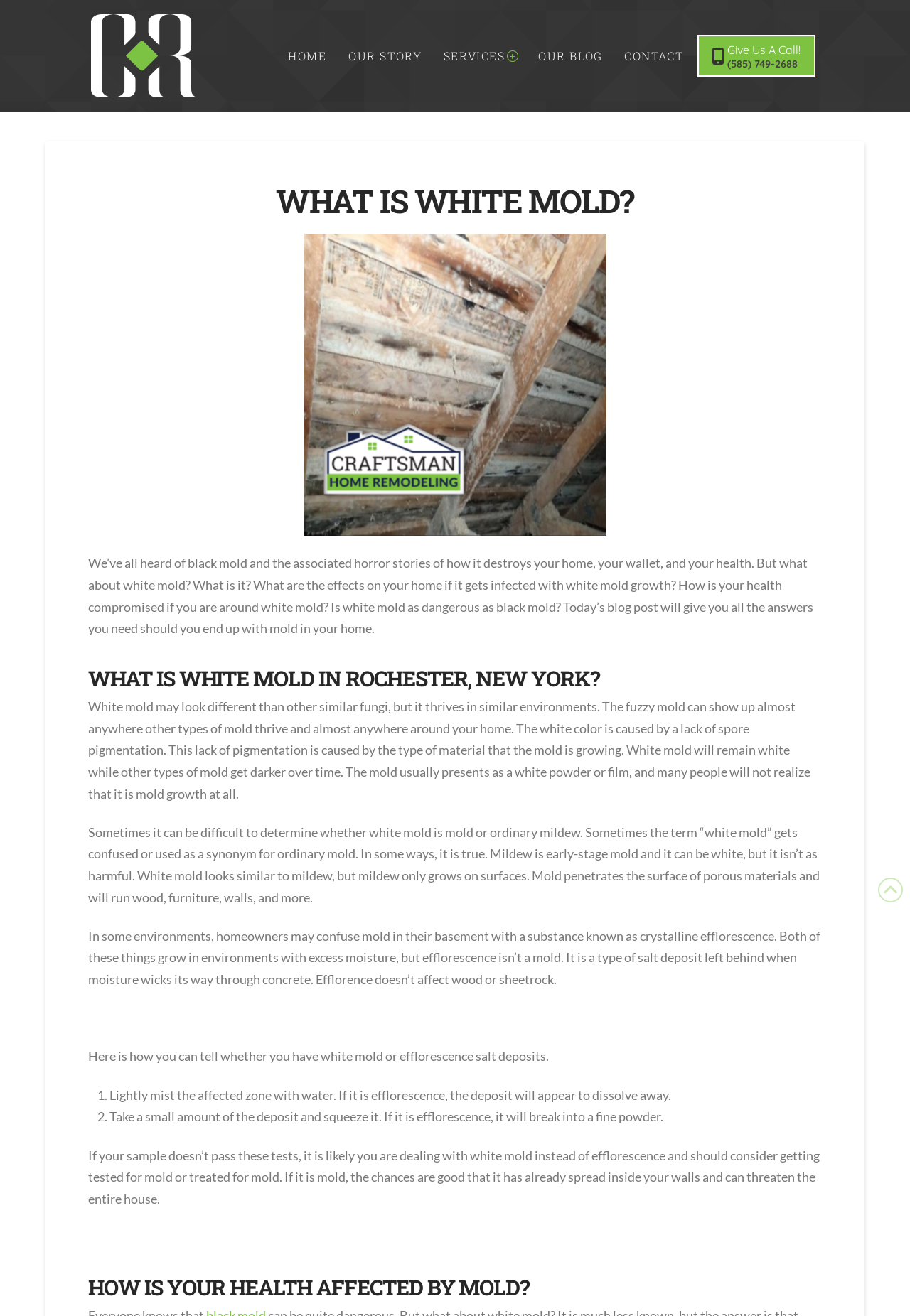Generate the text of the webpage's primary heading.

WHAT IS WHITE MOLD?